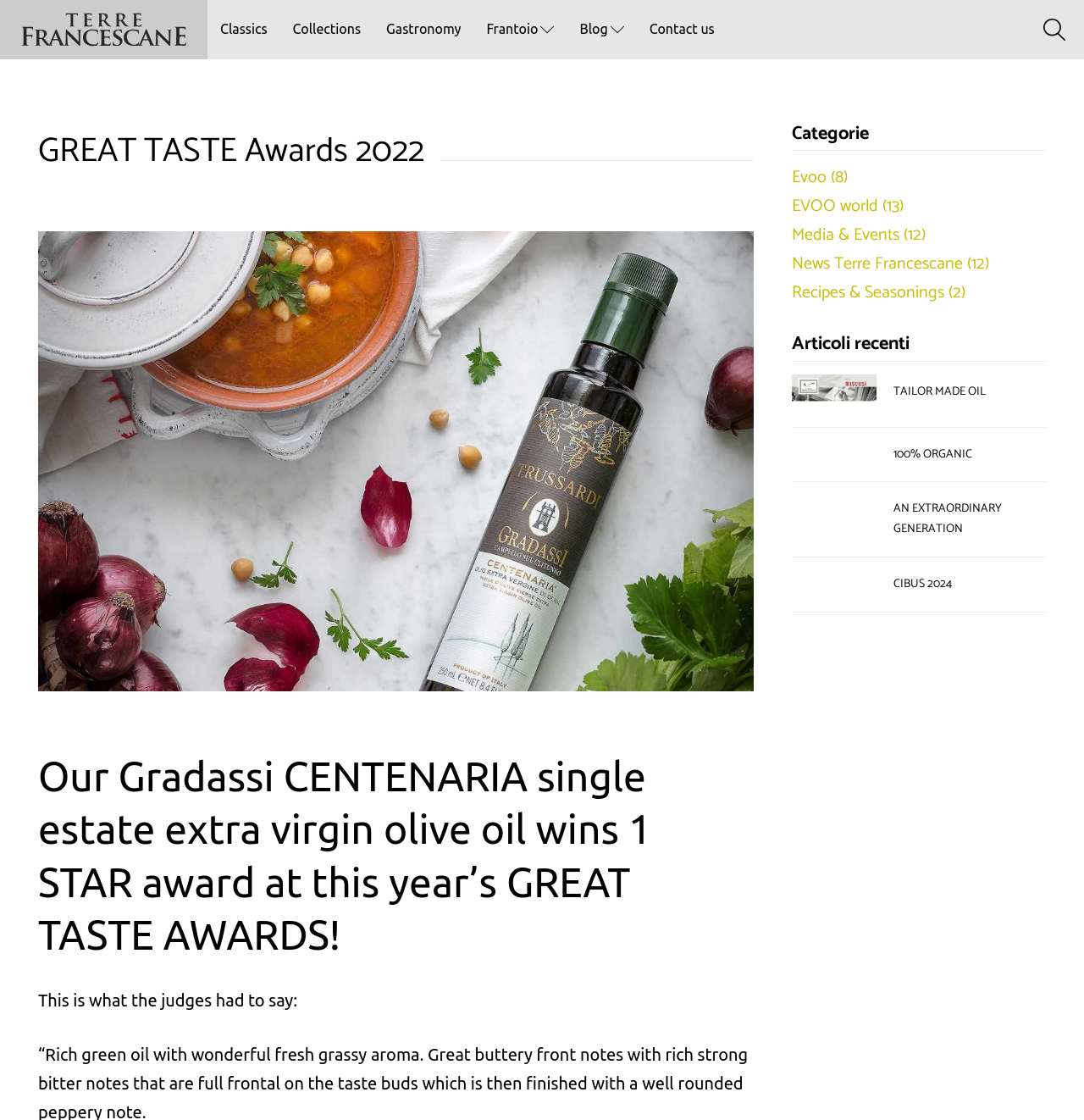Specify the bounding box coordinates of the region I need to click to perform the following instruction: "View the 'EVOO world' page". The coordinates must be four float numbers in the range of 0 to 1, i.e., [left, top, right, bottom].

[0.535, 0.054, 0.605, 0.069]